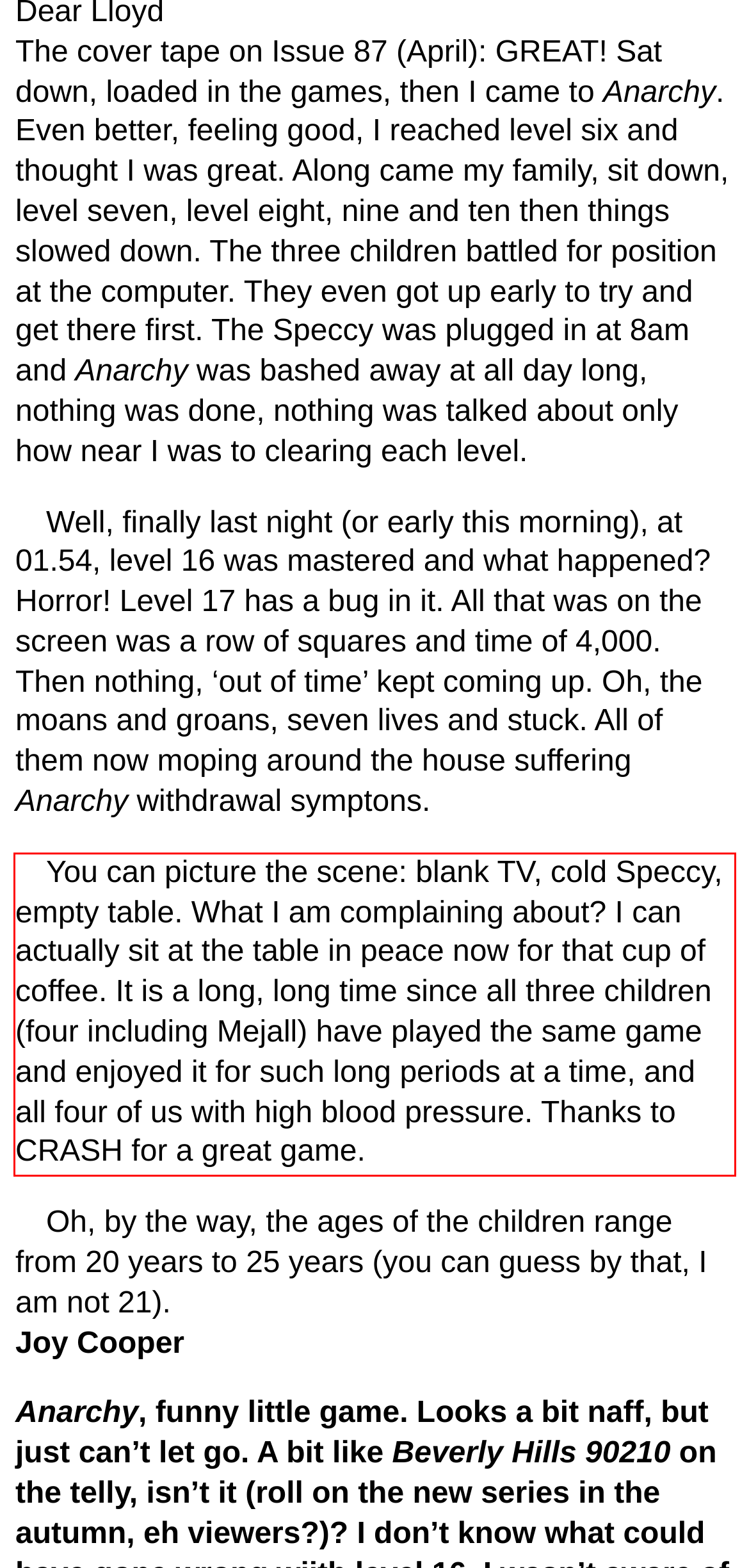Using OCR, extract the text content found within the red bounding box in the given webpage screenshot.

You can picture the scene: blank TV, cold Speccy, empty table. What I am complaining about? I can actually sit at the table in peace now for that cup of coffee. It is a long, long time since all three children (four including Mejall) have played the same game and enjoyed it for such long periods at a time, and all four of us with high blood pressure. Thanks to CRASH for a great game.